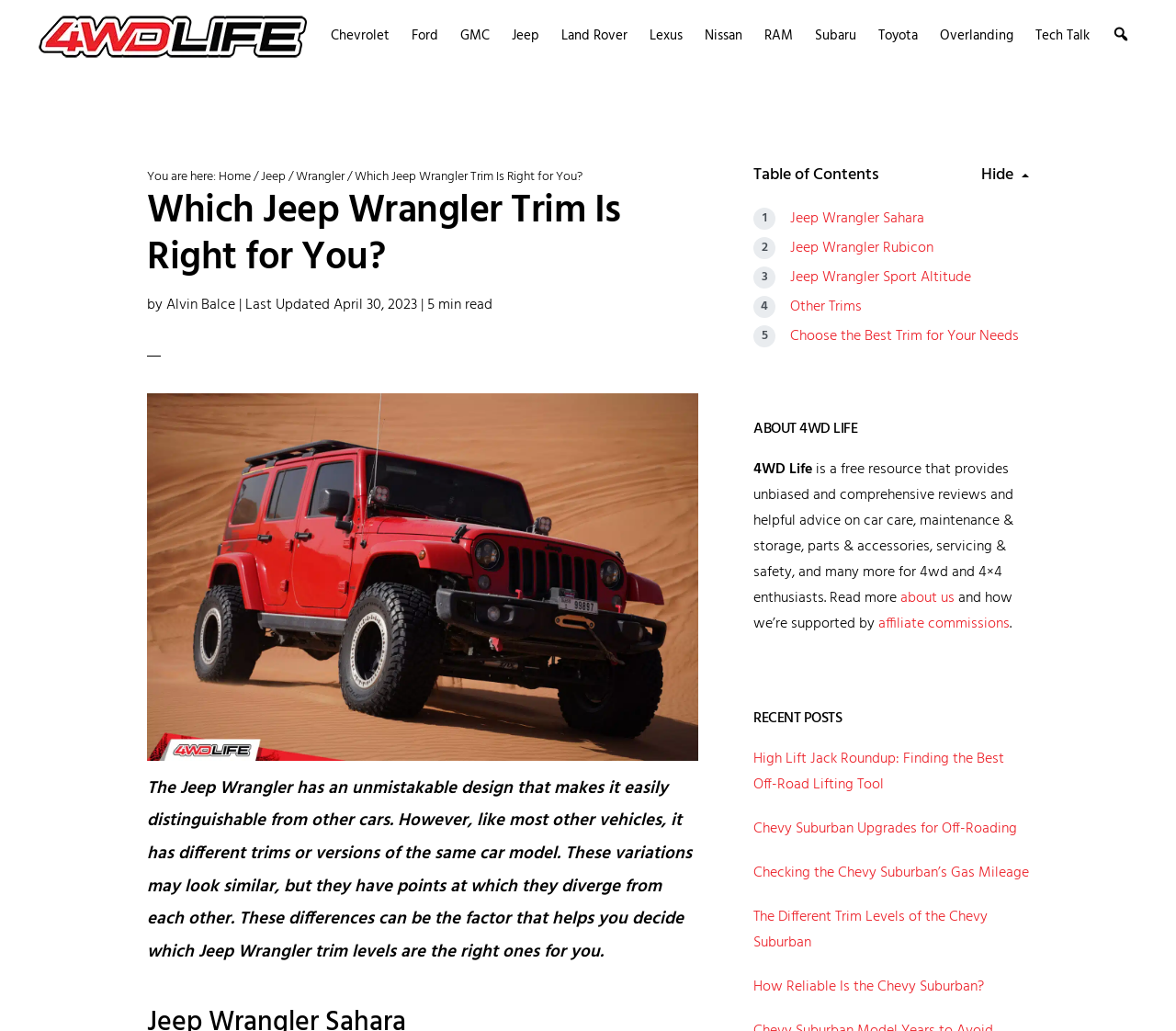How many links are in the main navigation?
Look at the image and provide a short answer using one word or a phrase.

13